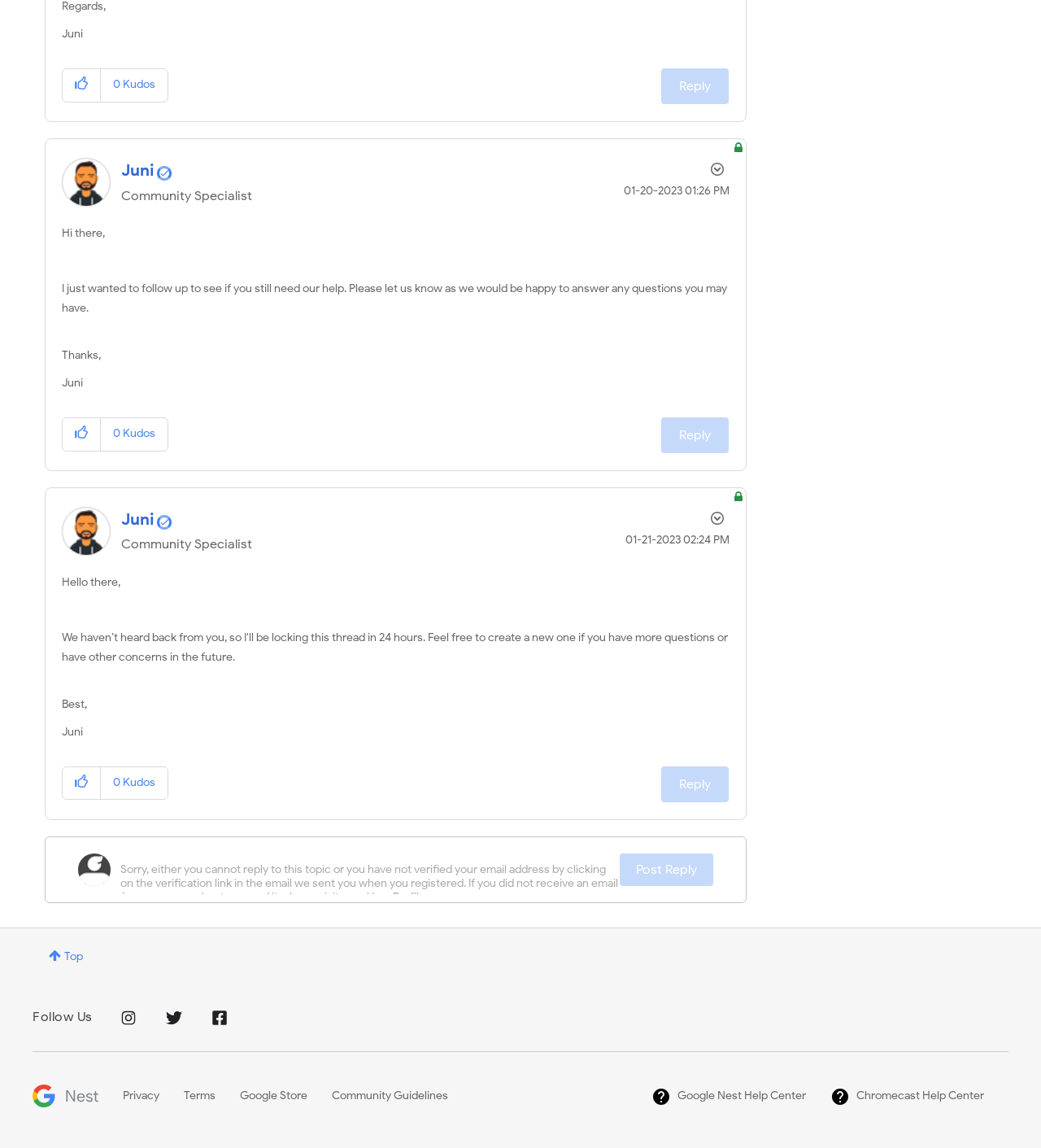Please answer the following question as detailed as possible based on the image: 
How many kudos does the first comment have?

The number of kudos for the first comment is 0, which can be seen next to the 'Kudos' label below the comment text.